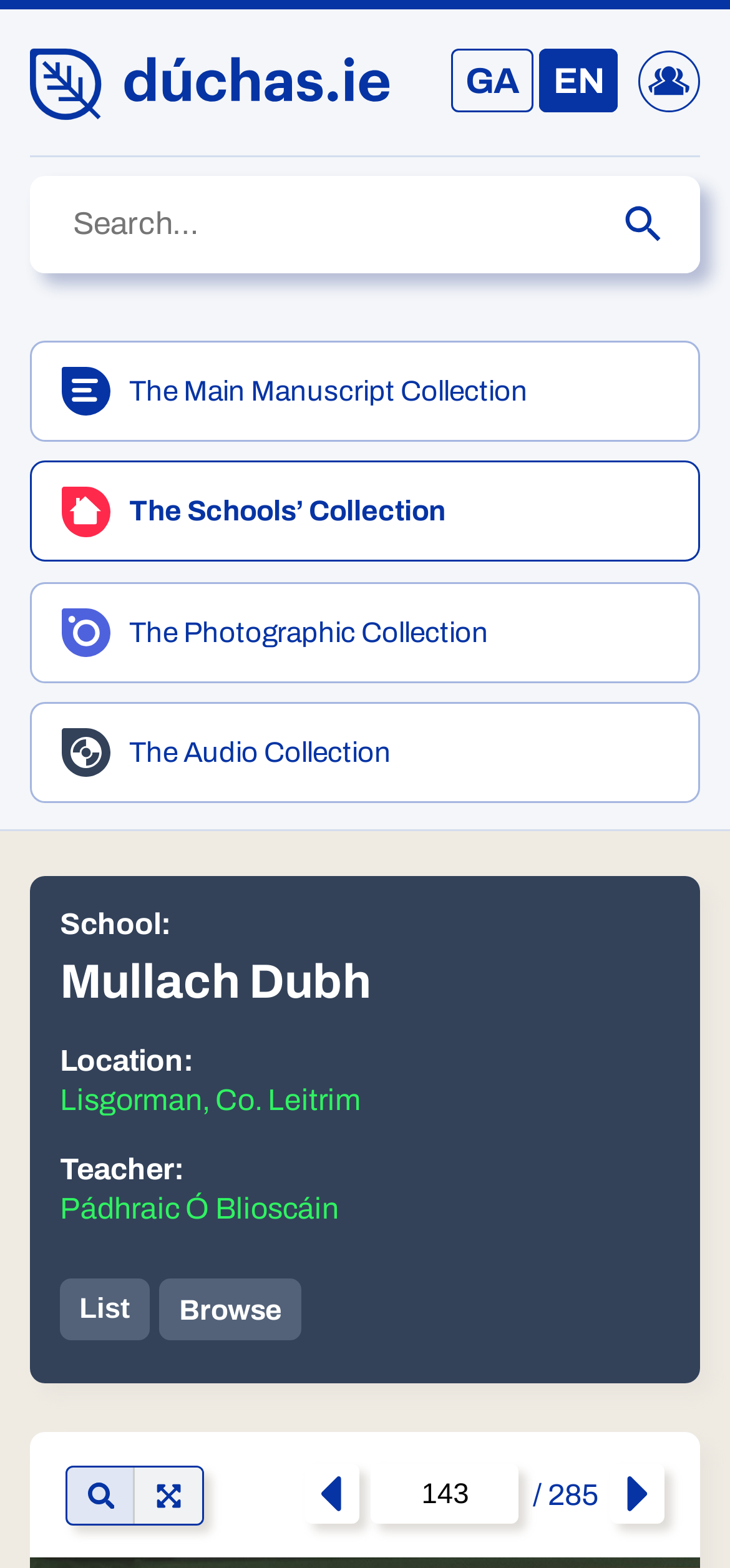Locate the bounding box of the UI element described by: "alt="Meitheal Dúchas.ie"" in the given webpage screenshot.

[0.874, 0.032, 0.959, 0.071]